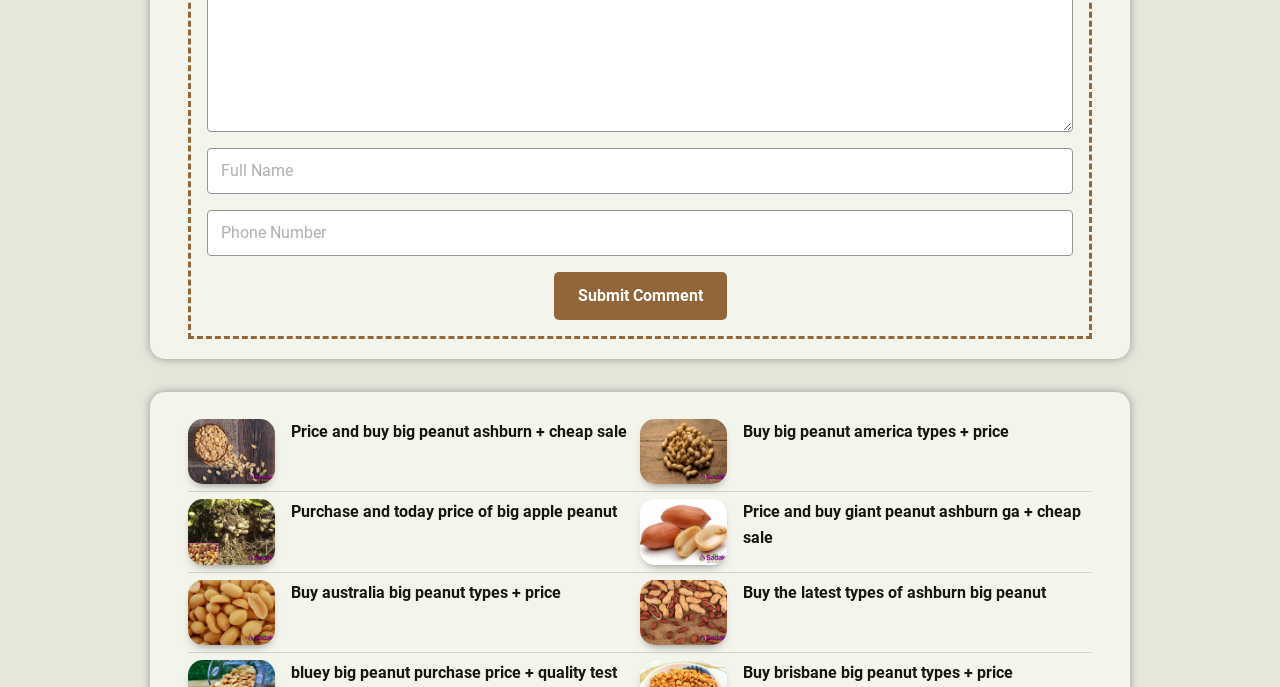Find the bounding box of the UI element described as: "name="submit" value="Submit Comment"". The bounding box coordinates should be given as four float values between 0 and 1, i.e., [left, top, right, bottom].

[0.432, 0.396, 0.568, 0.466]